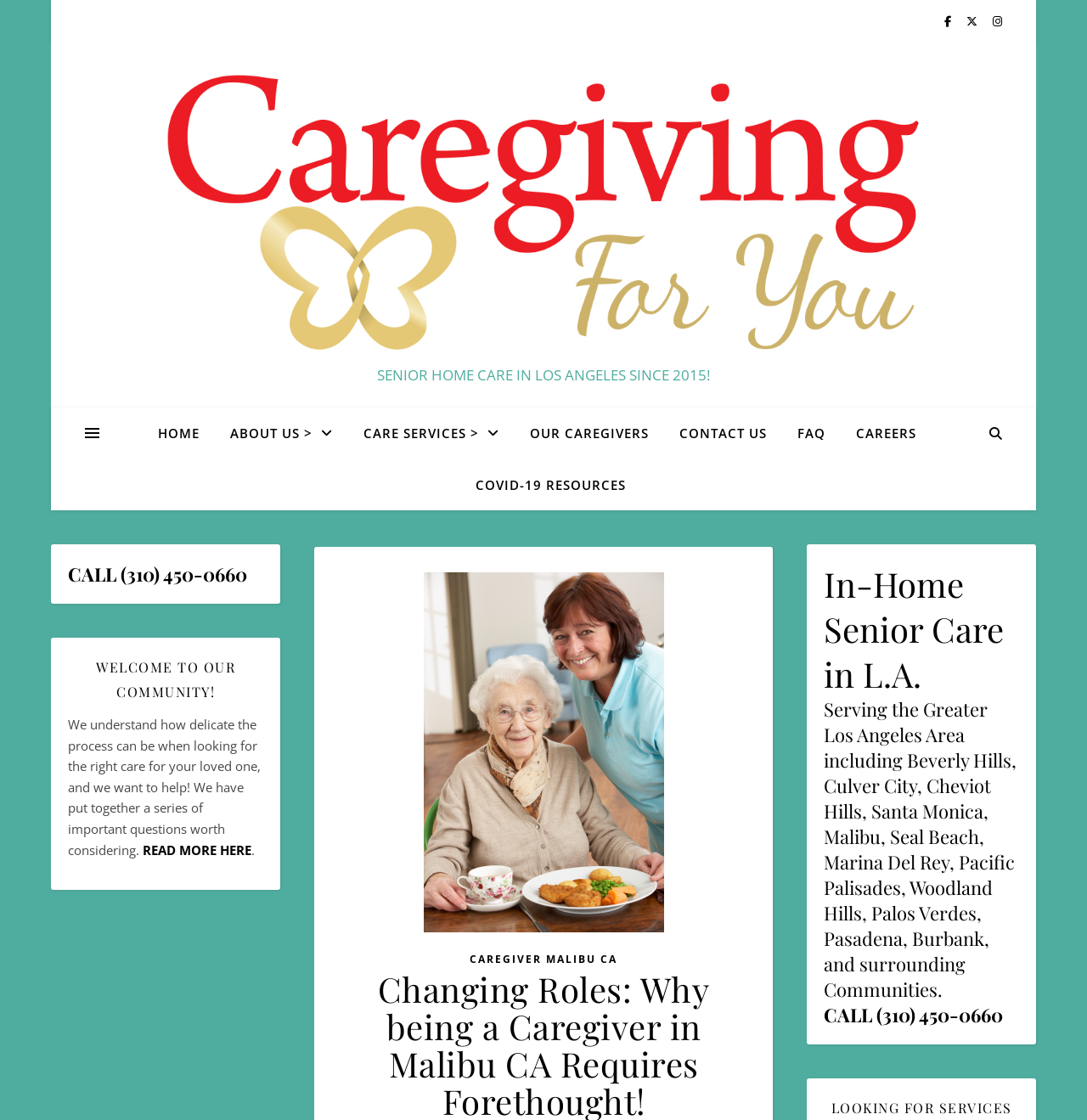Describe all the key features and sections of the webpage thoroughly.

This webpage is about Caregiving For You, a senior home care service in Los Angeles. At the top right corner, there are three social media links. Below them, there is a layout table that spans most of the page. Within this table, there is a logo of Caregiving For You, which is an image with a link, accompanied by a bold text "SENIOR HOME CARE IN LOS ANGELES SINCE 2015!". 

On the left side, there is a navigation menu with links to "HOME", "ABOUT US", "CARE SERVICES", "OUR CAREGIVERS", "CONTACT US", "FAQ", "CAREERS", and "COVID-19 RESOURCES". 

On the right side, there is a section with a heading "CALL (310) 450-0660" and a complementary section that contains a welcome message, a paragraph of text, and a link to "READ MORE HERE". Below this section, there is an image of a caregiver in Malibu, CA, with a link to "CAREGIVER MALIBU CA" and a heading "Changing Roles: Why being a Caregiver in Malibu CA Requires Forethought!". 

At the bottom of the page, there are three headings: "In-Home Senior Care in L.A.", a list of served areas, and "CALL (310) 450-0660" with a link.